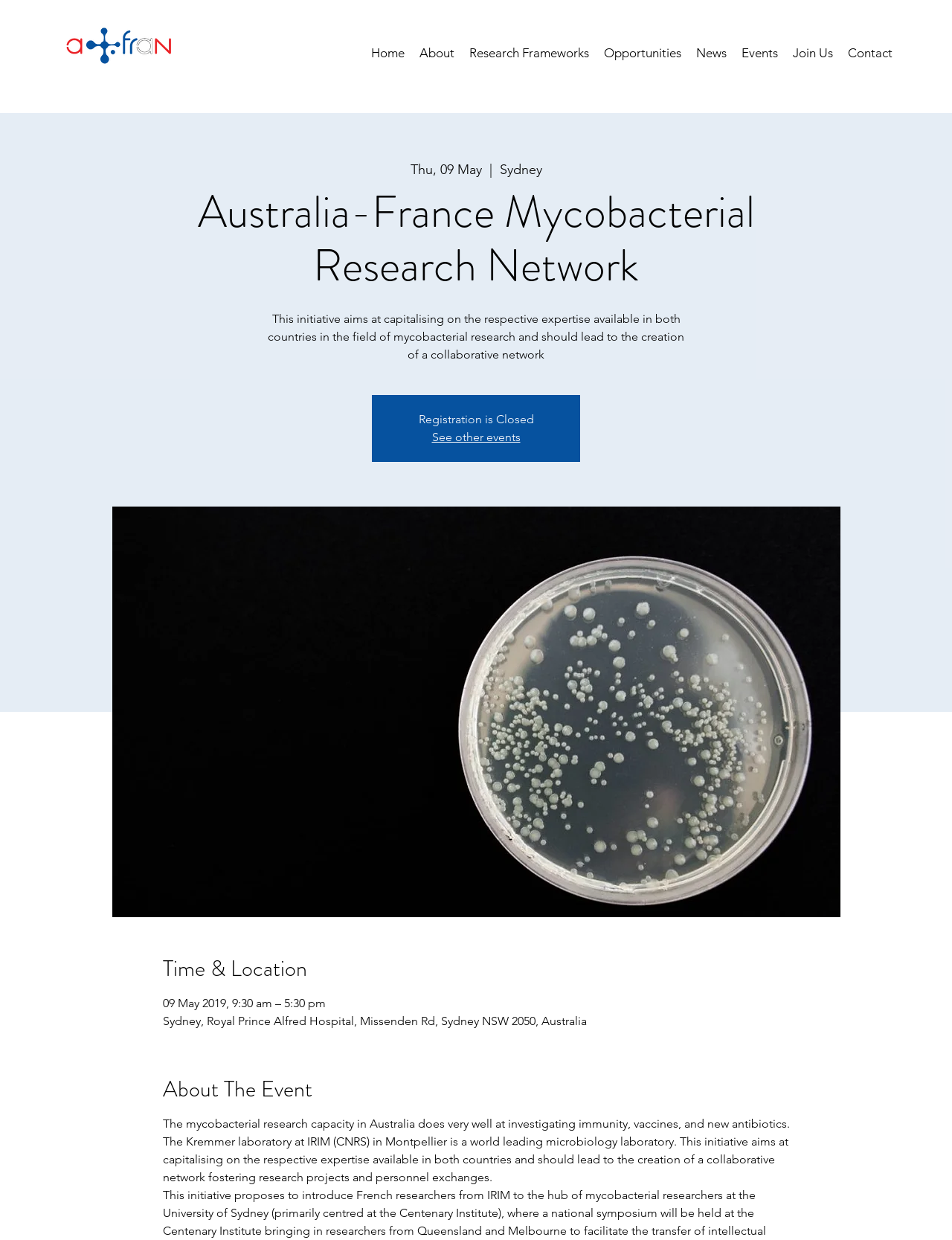Can you look at the image and give a comprehensive answer to the question:
Where is the event located?

I found the answer by looking at the static text element that provides the event location, which is 'Sydney, Royal Prince Alfred Hospital, Missenden Rd, Sydney NSW 2050, Australia'.